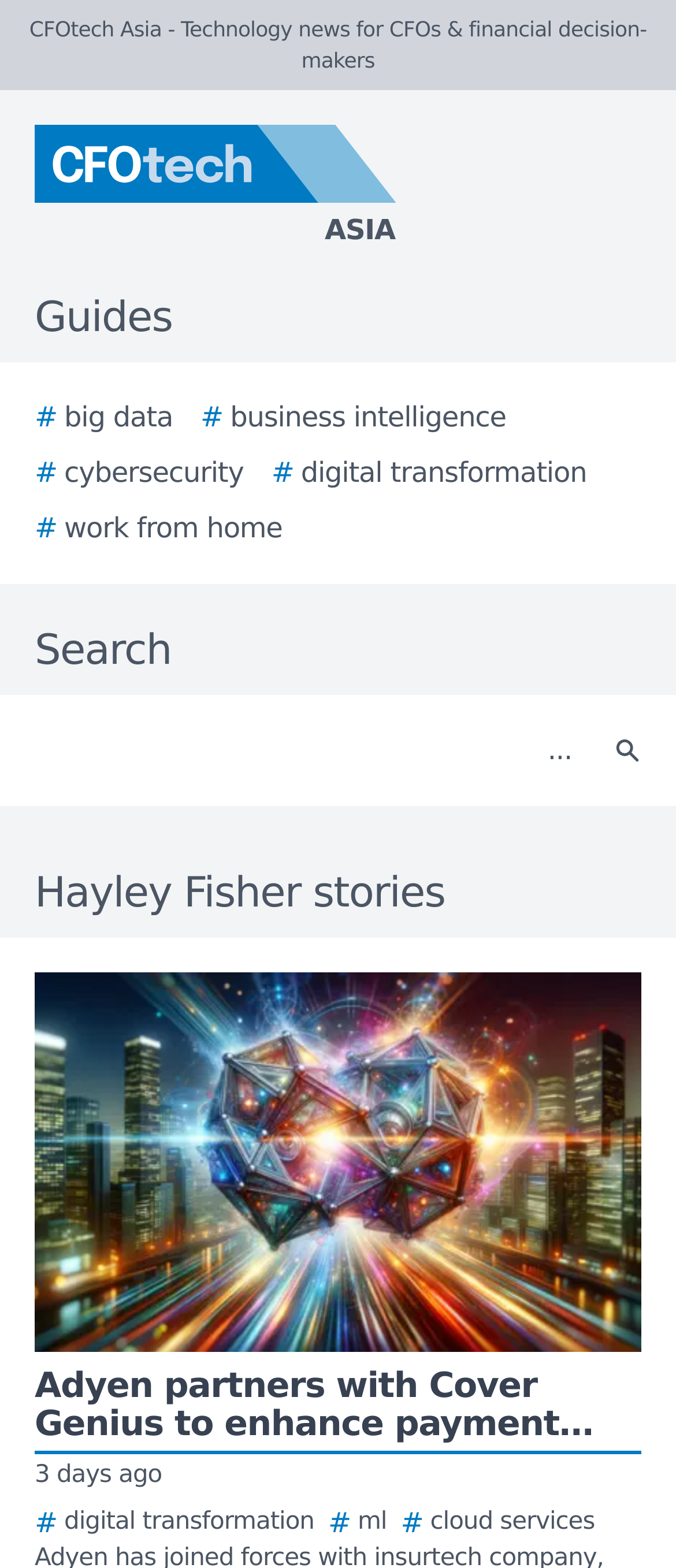What is the purpose of the textbox?
Look at the image and respond with a one-word or short-phrase answer.

Search